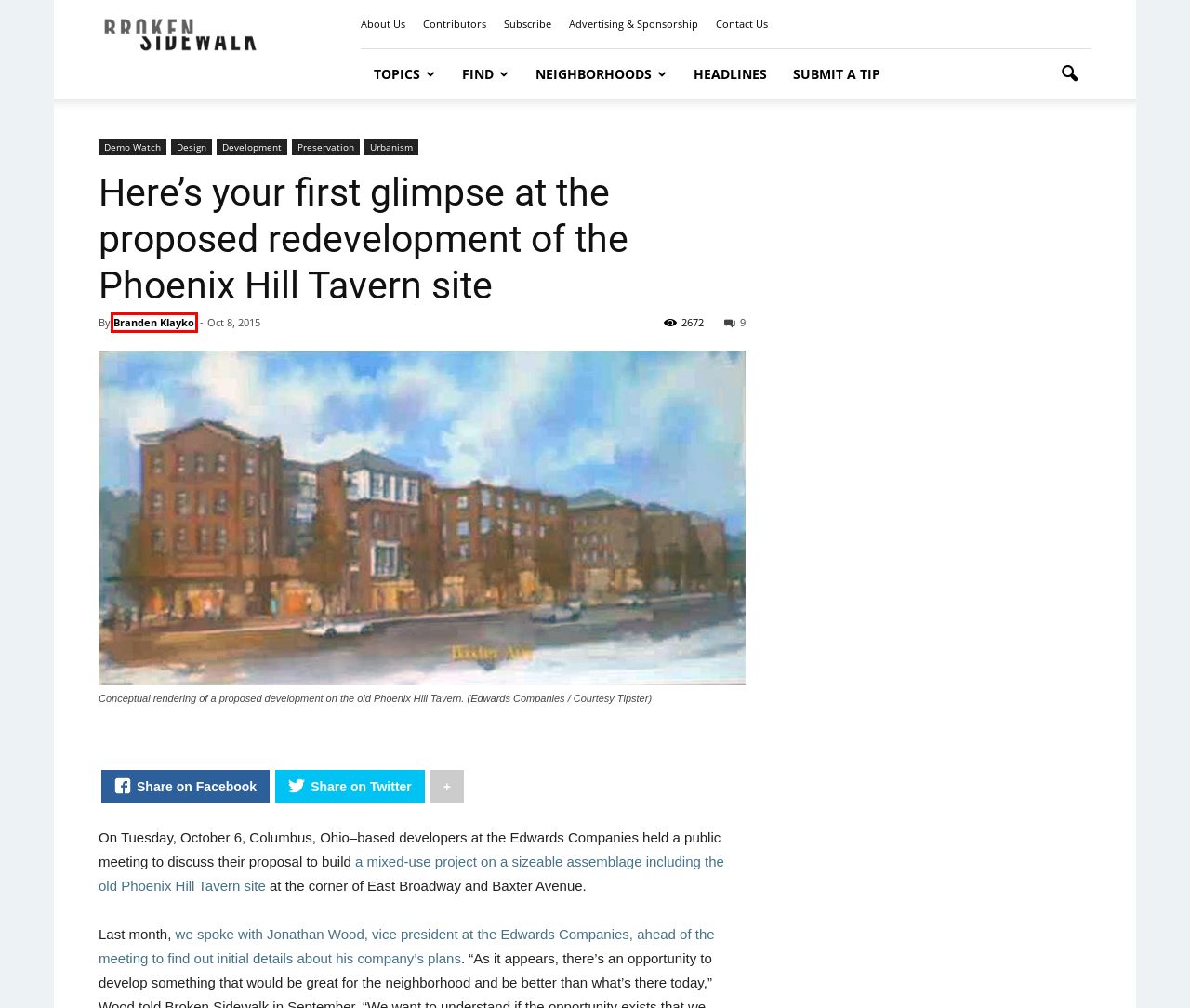Look at the screenshot of a webpage that includes a red bounding box around a UI element. Select the most appropriate webpage description that matches the page seen after clicking the highlighted element. Here are the candidates:
A. Branden Klayko | Broken Sidewalk
B. About Broken Sidewalk | Broken Sidewalk
C. Design | Broken Sidewalk
D. Neighborhoods | Broken Sidewalk
E. Contributors | Broken Sidewalk
F. Submit A Tip | Broken Sidewalk
G. Developer to present mixed-use plans to redevelop former Phoenix Hill Tavern site | Broken Sidewalk
H. Contact Broken Sidewalk | Broken Sidewalk

A